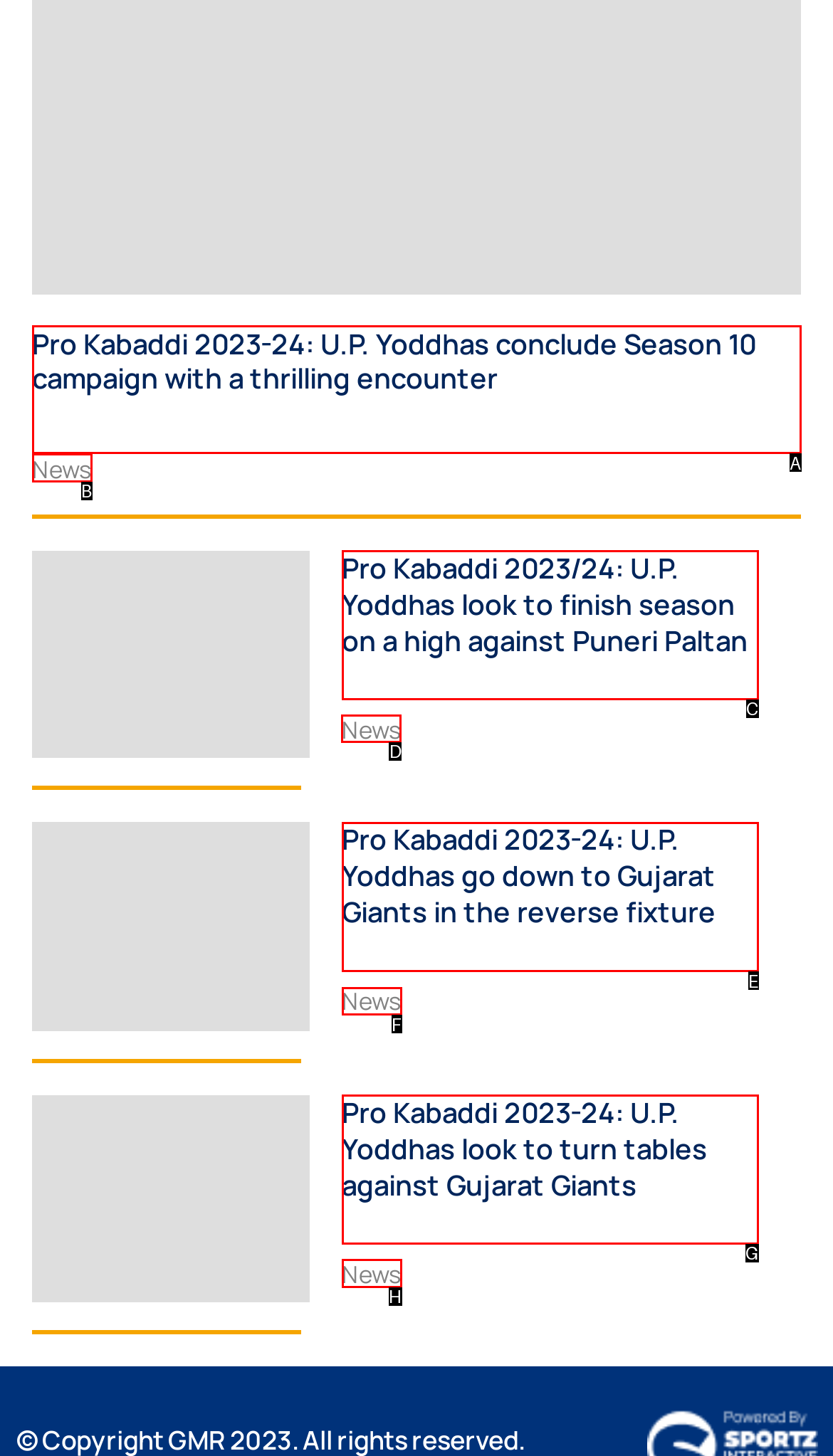Select the UI element that should be clicked to execute the following task: Browse news
Provide the letter of the correct choice from the given options.

D